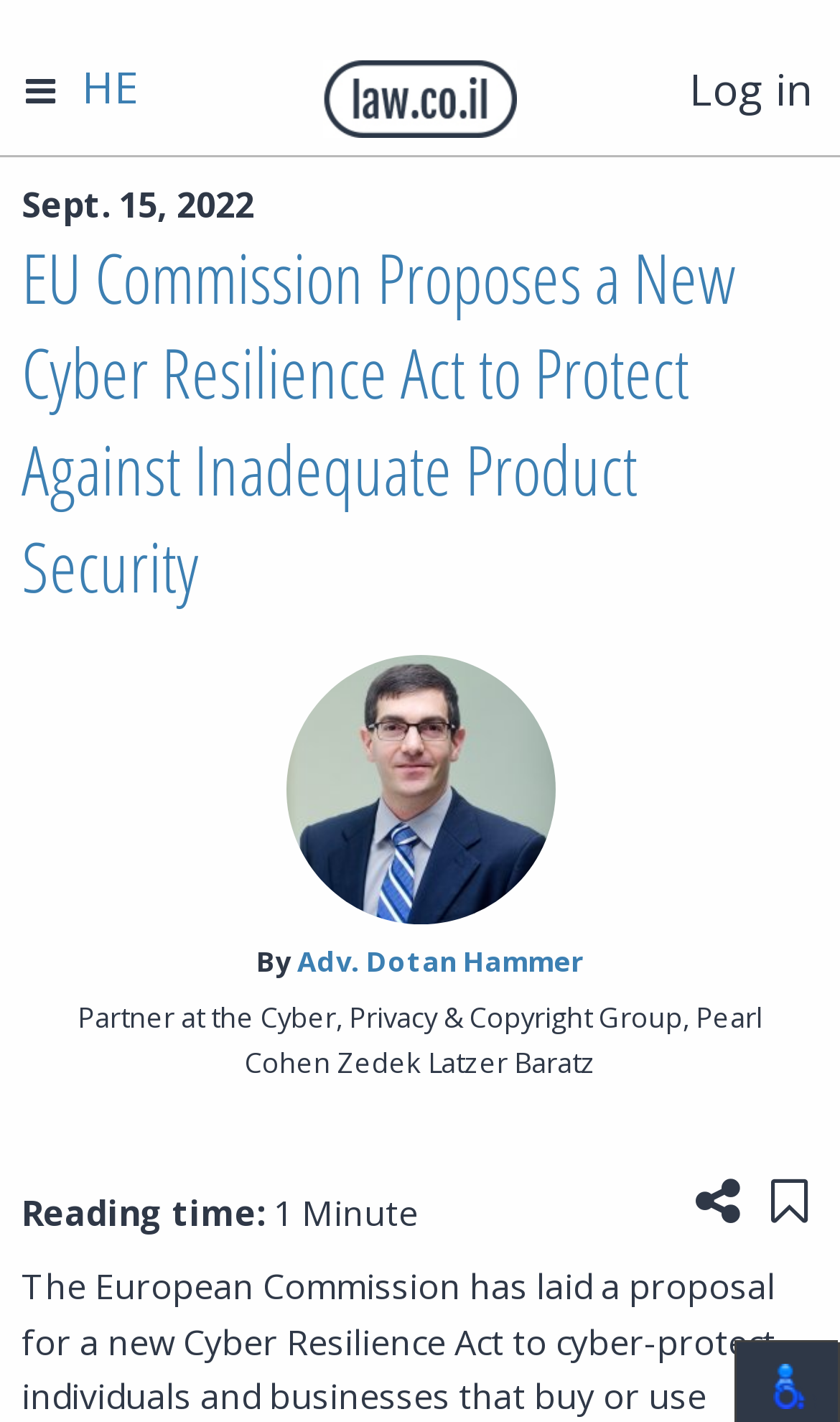Return the bounding box coordinates of the UI element that corresponds to this description: "alt="law.co.il"". The coordinates must be given as four float numbers in the range of 0 and 1, [left, top, right, bottom].

[0.385, 0.039, 0.615, 0.089]